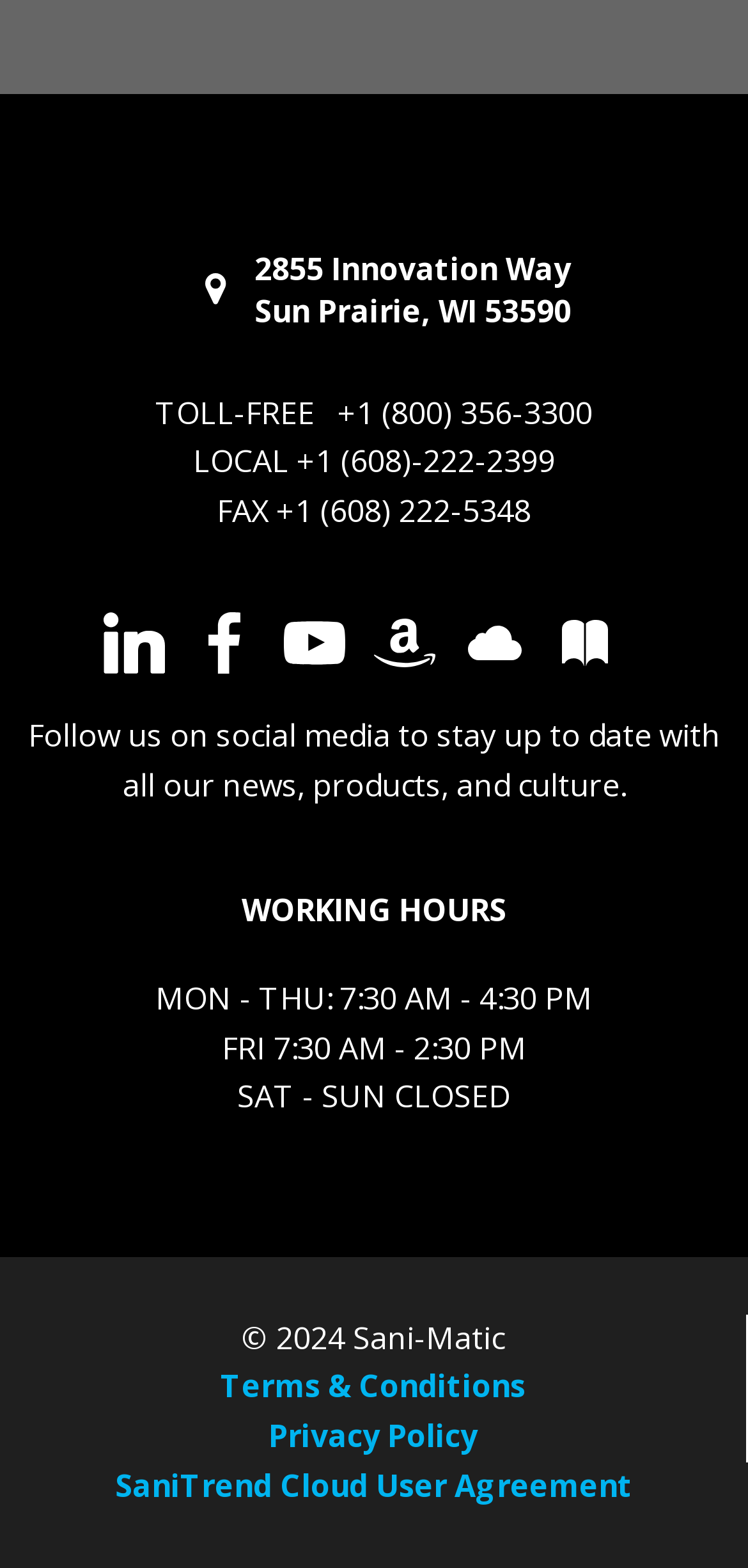What is the fax number of the company?
With the help of the image, please provide a detailed response to the question.

I found the fax number by looking at the StaticText element with the text 'FAX +1 (608) 222-5348' which is located below the toll-free number.